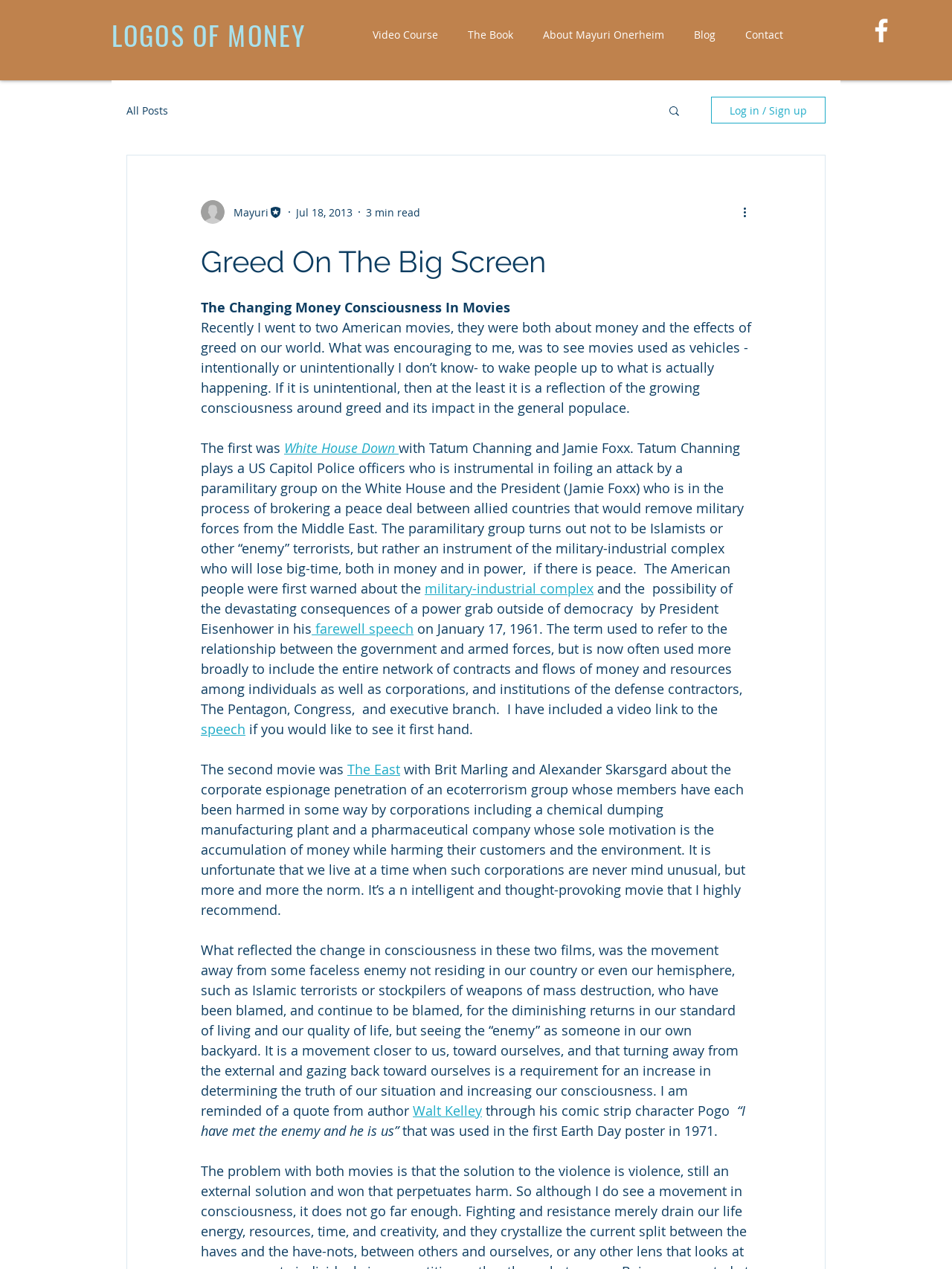Locate the bounding box coordinates of the element that should be clicked to fulfill the instruction: "Request for Quotation".

None